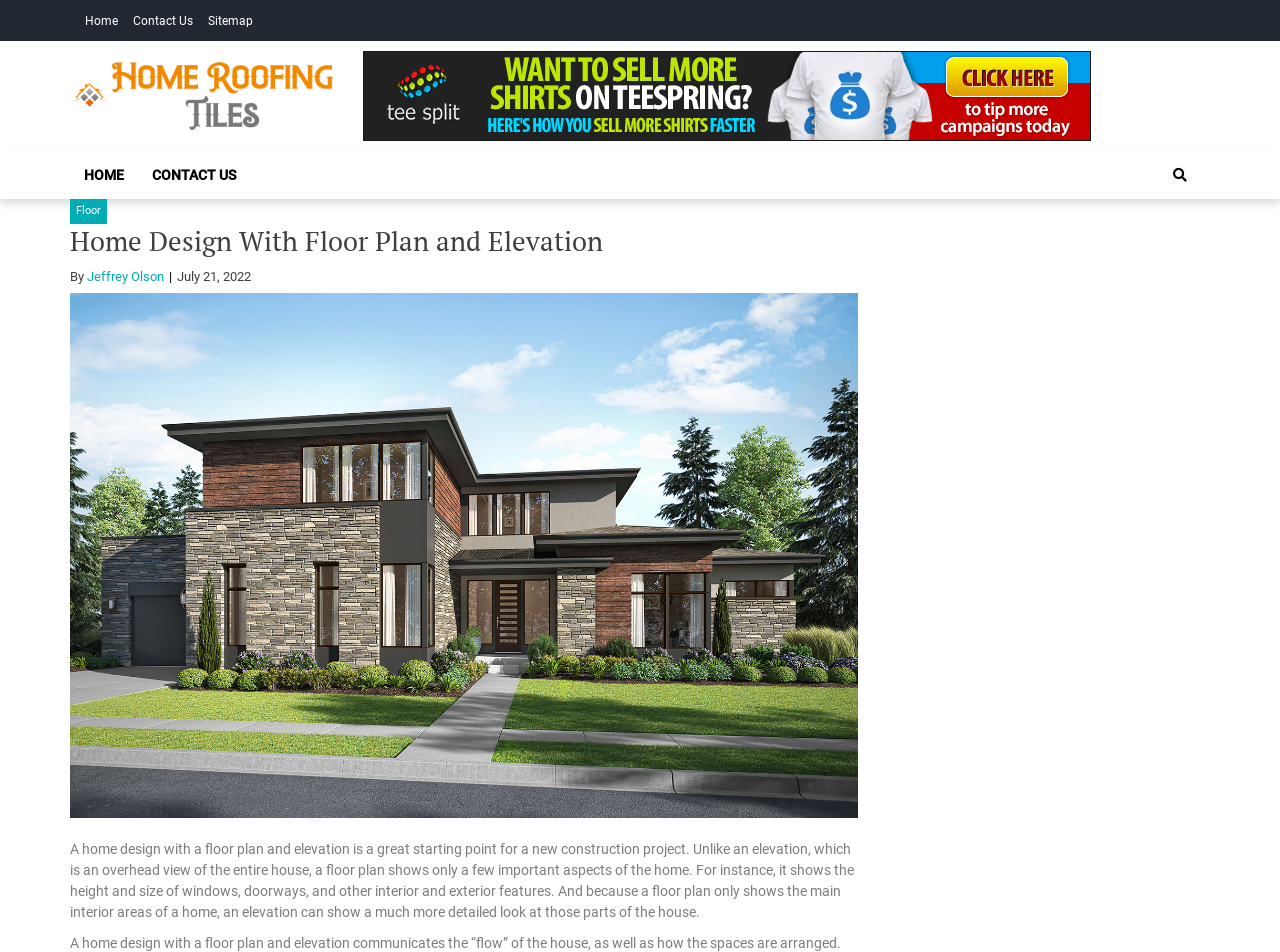What is the purpose of a floor plan in home design?
Refer to the image and offer an in-depth and detailed answer to the question.

According to the article, a floor plan shows important aspects of the home, such as the height and size of windows, doorways, and other interior and exterior features, making it a great starting point for a new construction project.